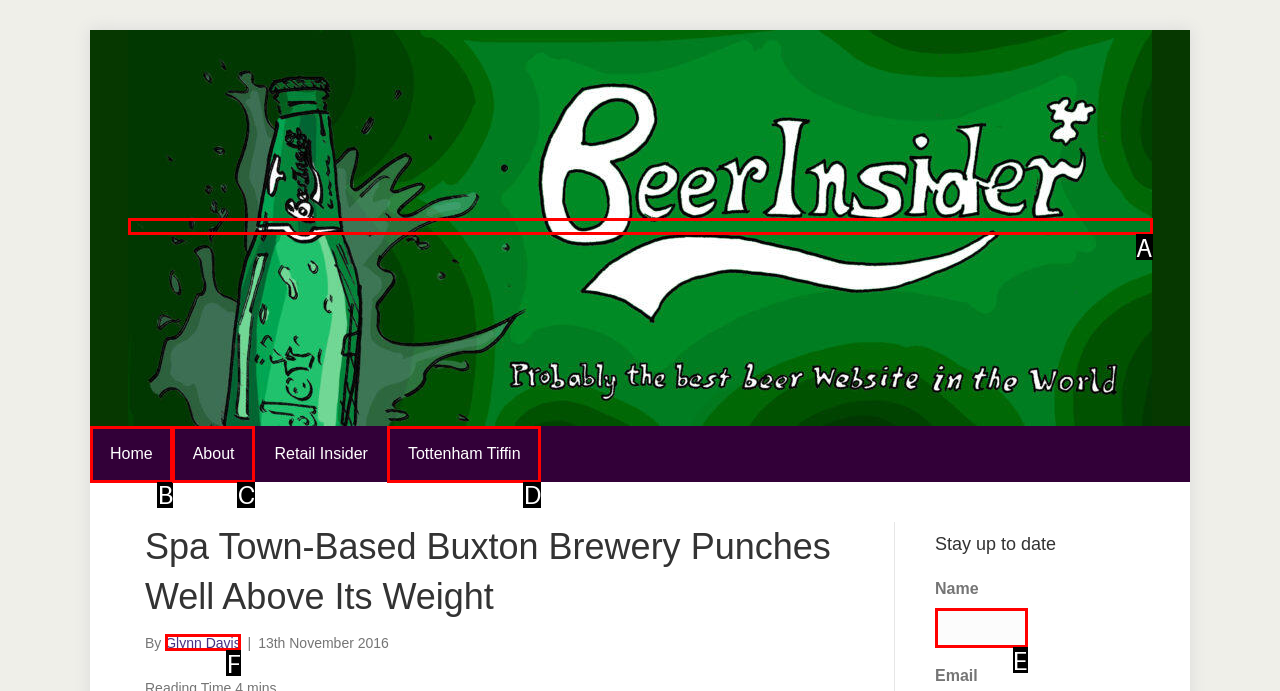Select the letter that corresponds to the UI element described as: alt="Beer Insider" title="glynnbeer-insider_zoom"
Answer by providing the letter from the given choices.

A